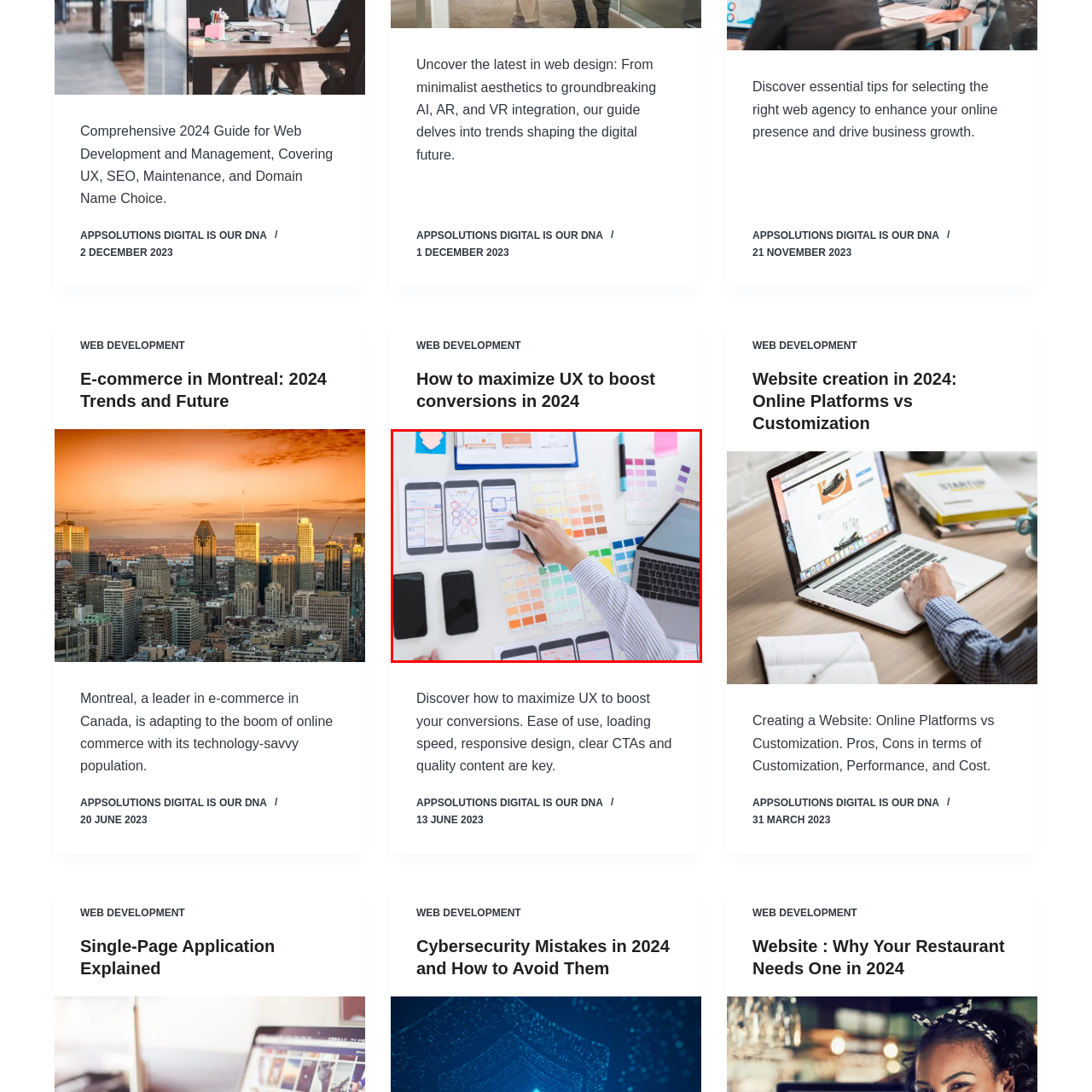Refer to the image enclosed in the red bounding box, then answer the following question in a single word or phrase: What is the hand doing in the scene?

Sketching notes